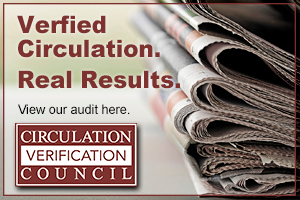From the image, can you give a detailed response to the question below:
What is the purpose of the invitation in the image?

The invitation 'View our audit here' serves as a call to action, encouraging viewers to access the audit report and verify the circulation metrics for themselves. This demonstrates the Council's commitment to transparency and accountability.